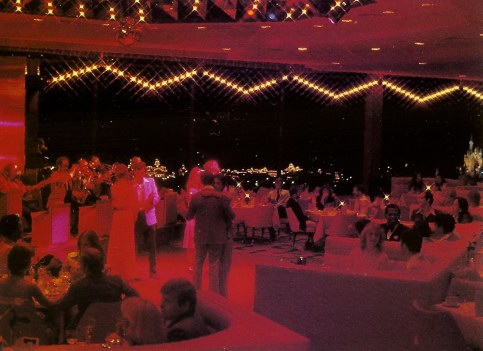Illustrate the image with a detailed caption.

The image captures the enchanting ambiance of the Top of the World Supper Club, a once-popular dining venue located at Walt Disney World. The scene is set indoors, with elegant decor bathed in soft red lighting that creates a warm and inviting atmosphere. Guests can be seen enjoying their meals in a spacious, stylishly furnished dining area, featuring plush seating and a panoramic view of the twinkling lights beyond the large windows that overlook the Disney landscape. 

This iconic establishment, which operated from 1971 until its closure in 1993, was known for its exquisite dining experience and a blend of entertainment, including a lounge for drinks and live performances. Each table is tastefully arranged, and the lively social atmosphere is evident as patrons engage in conversation and enjoy their evening, highlighting the charm and nostalgia associated with the Top of the World. The image serves as a delightful reminder of the memories created in this unique setting at the Contemporary Resort, known for its luxurious offerings and breathtaking views.